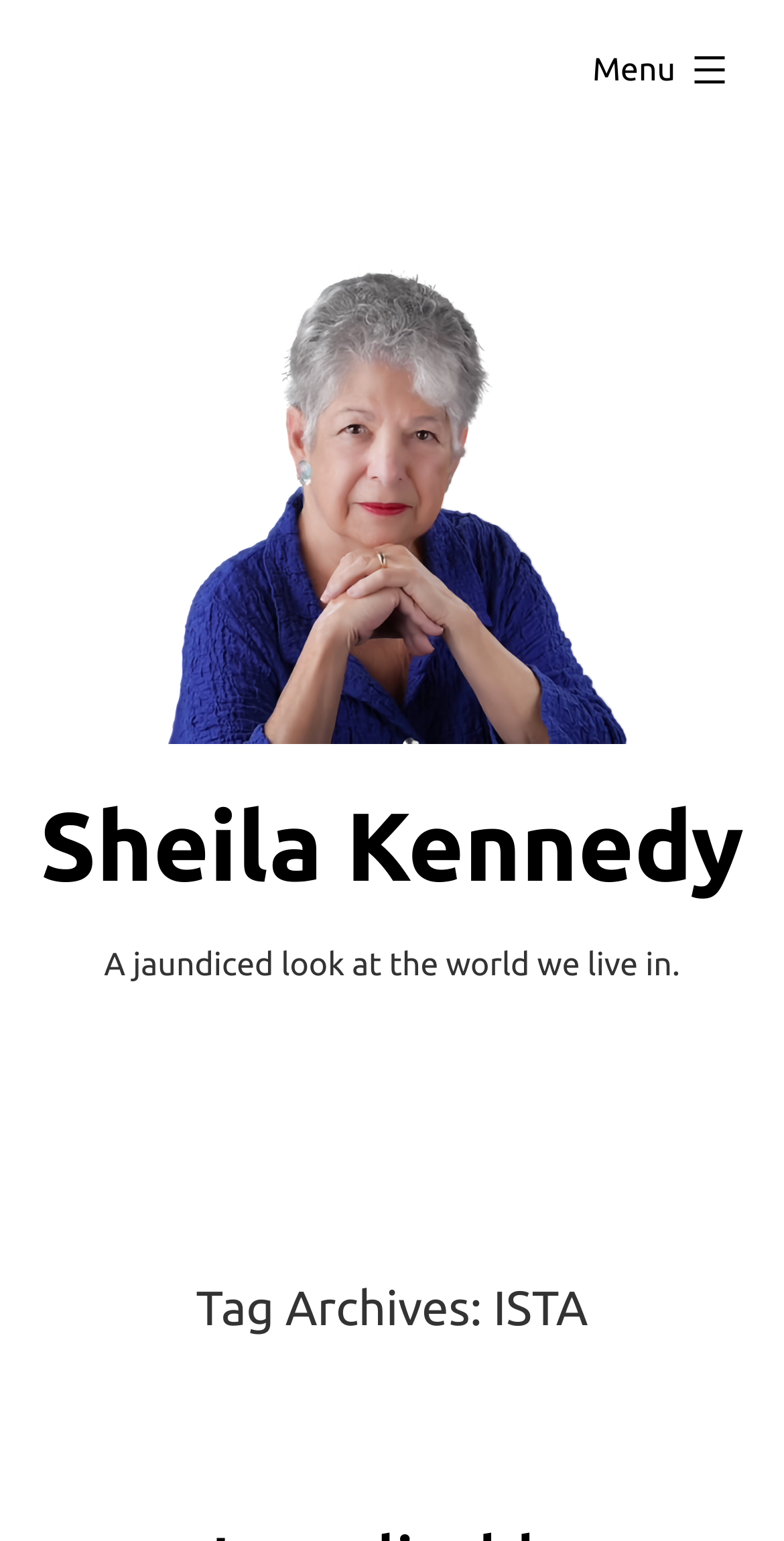What is the name of the author?
Can you give a detailed and elaborate answer to the question?

The name of the author can be found in the link element with the text 'Sheila Kennedy' which is located at the top of the webpage, and also in the image element with the same text, which is likely the author's profile picture.